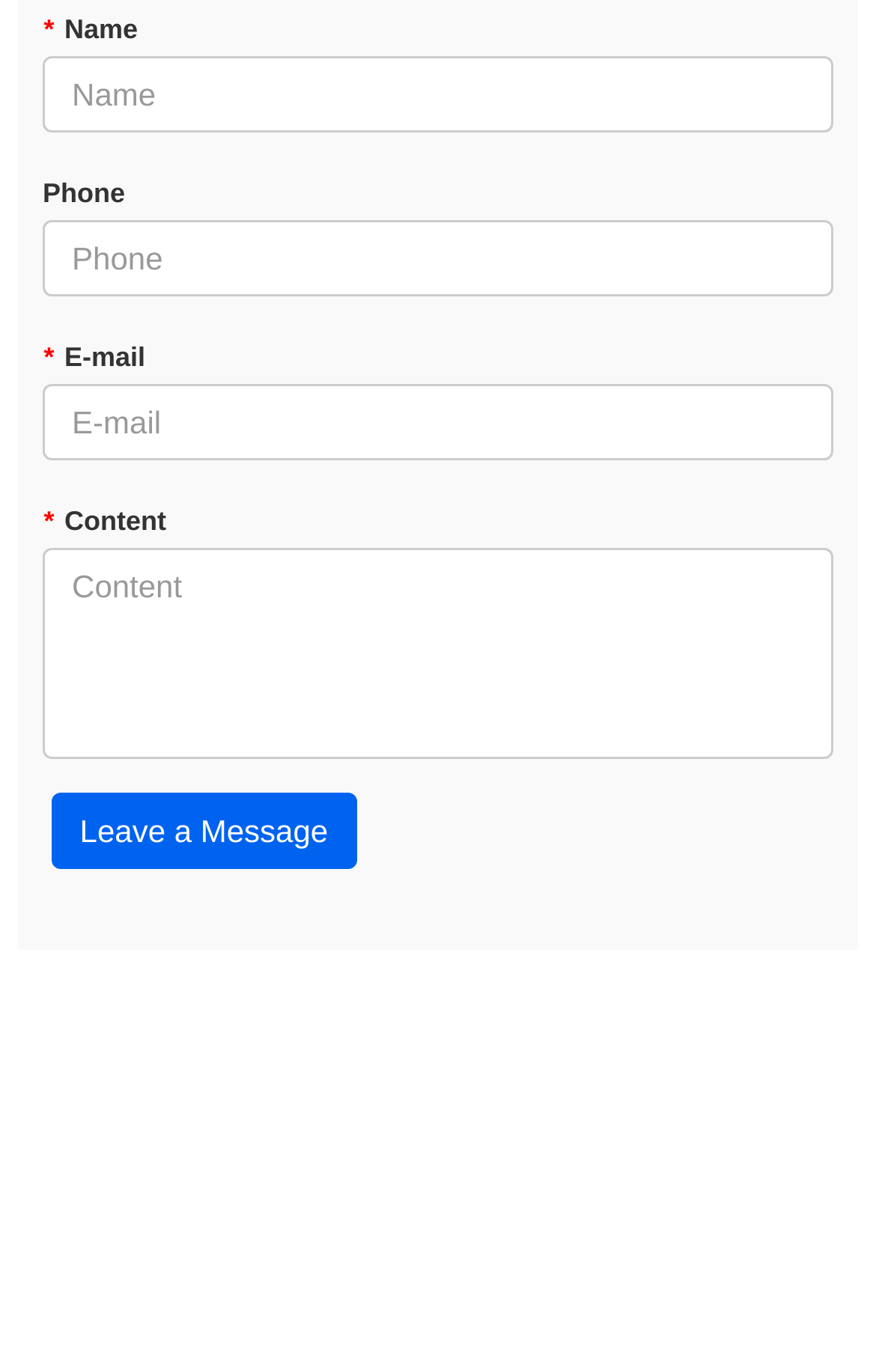Using the image as a reference, answer the following question in as much detail as possible:
What is the purpose of the button?

The button's text is 'Leave a Message', which suggests that its purpose is to submit a message or a form with the input fields above it.